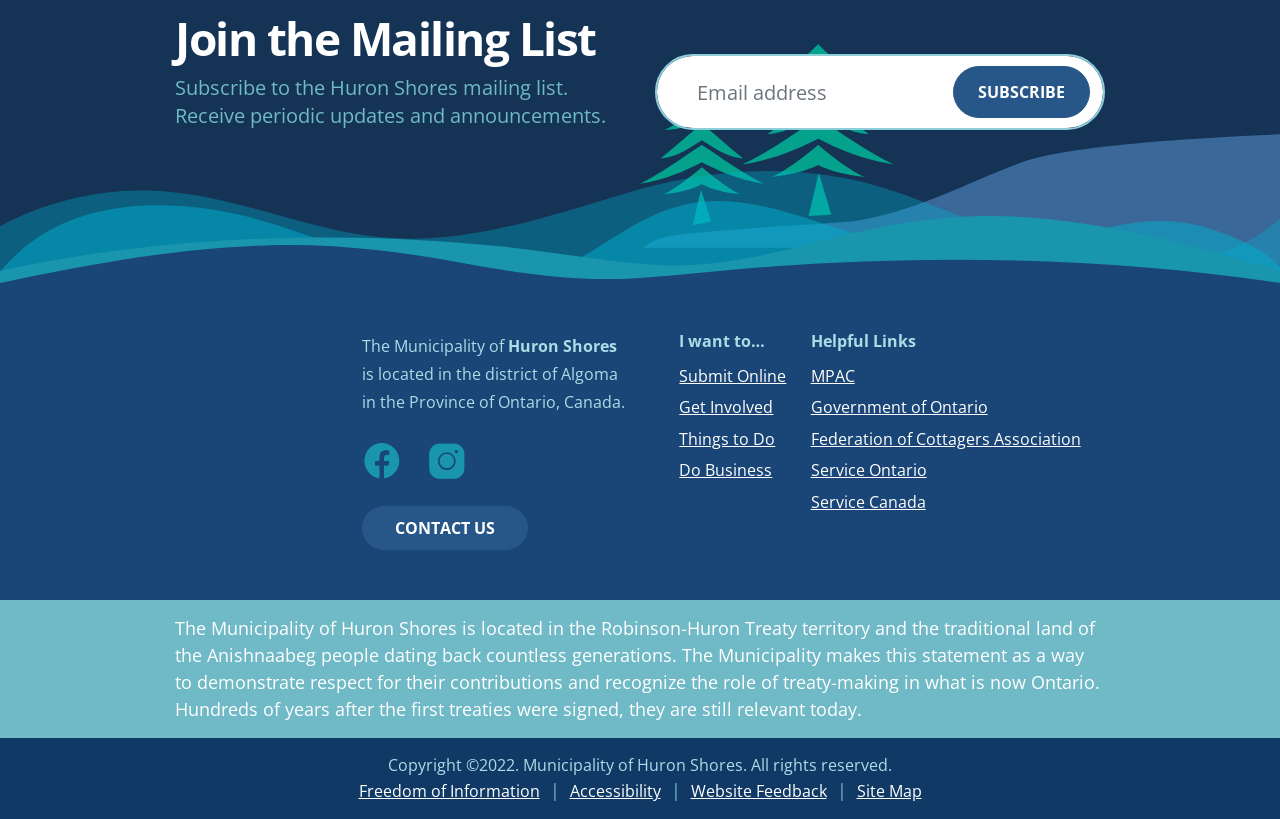Extract the bounding box of the UI element described as: "Freedom of Information".

[0.28, 0.952, 0.421, 0.979]